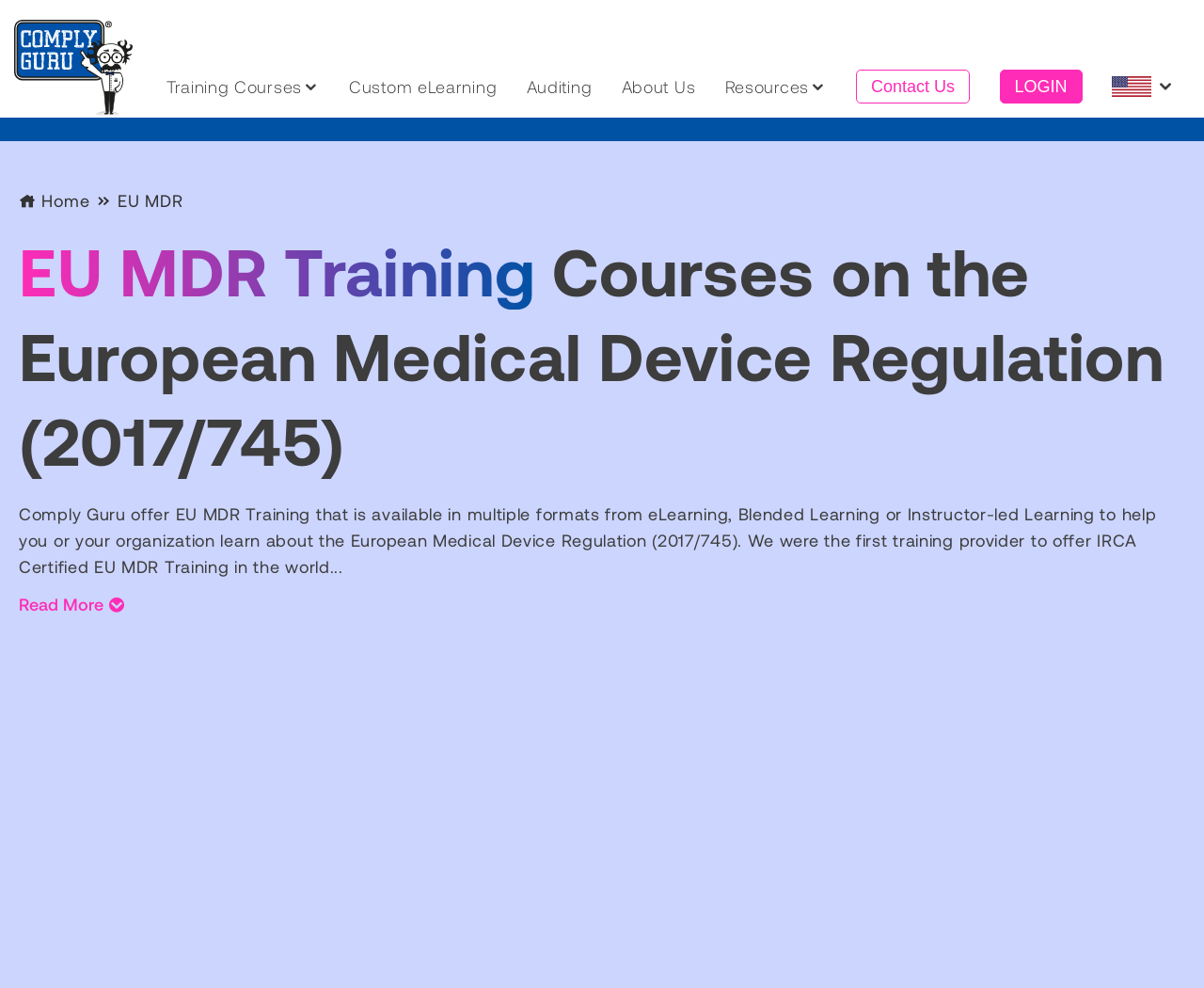Identify the bounding box coordinates of the area that should be clicked in order to complete the given instruction: "Click on the 'Read More' button". The bounding box coordinates should be four float numbers between 0 and 1, i.e., [left, top, right, bottom].

[0.016, 0.601, 0.104, 0.622]